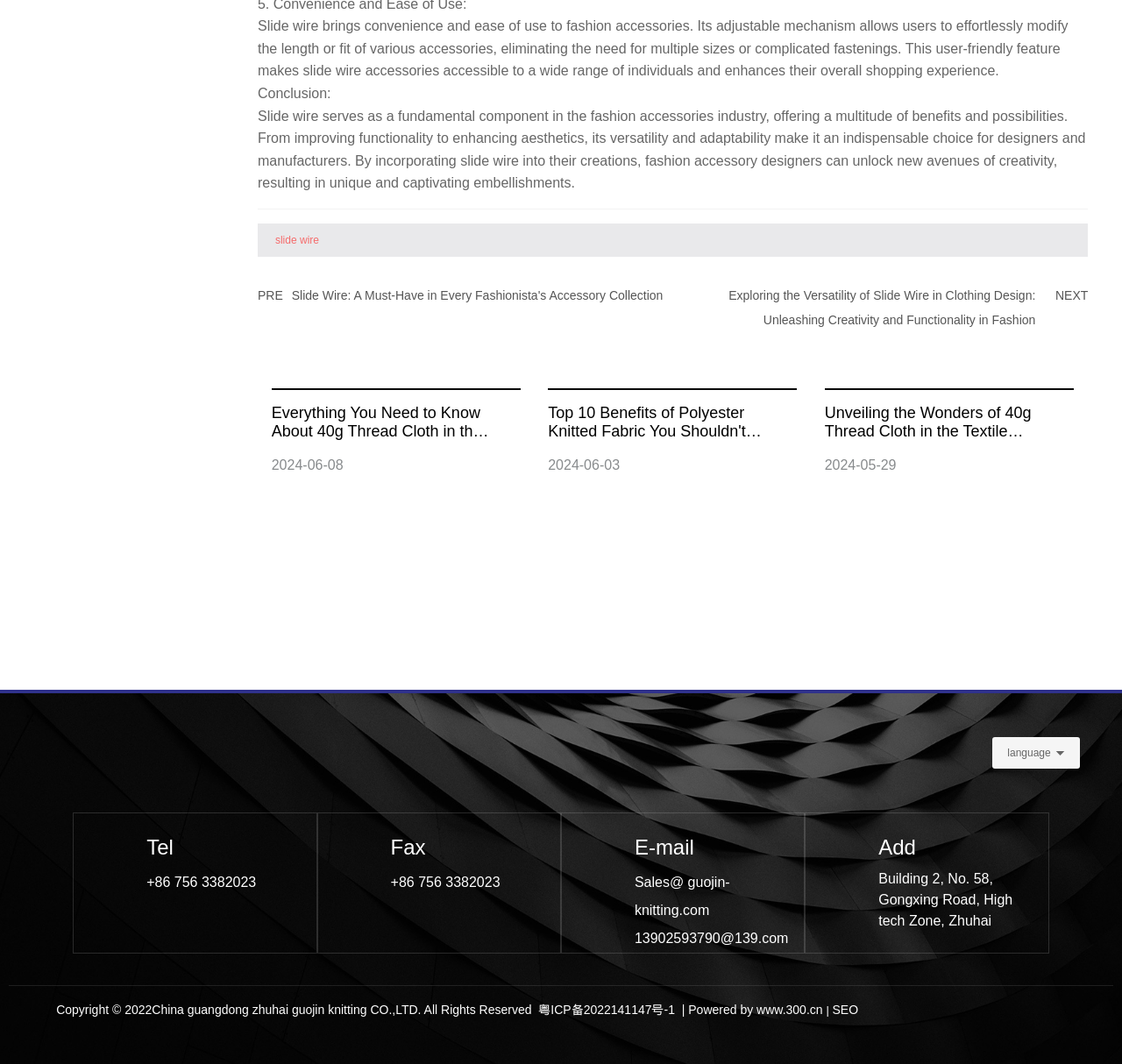Determine the bounding box coordinates for the element that should be clicked to follow this instruction: "Click on the link 'Everything You Need to Know About 40g Thread Cloth in the Textile Industry'". The coordinates should be given as four float numbers between 0 and 1, in the format [left, top, right, bottom].

[0.242, 0.38, 0.436, 0.431]